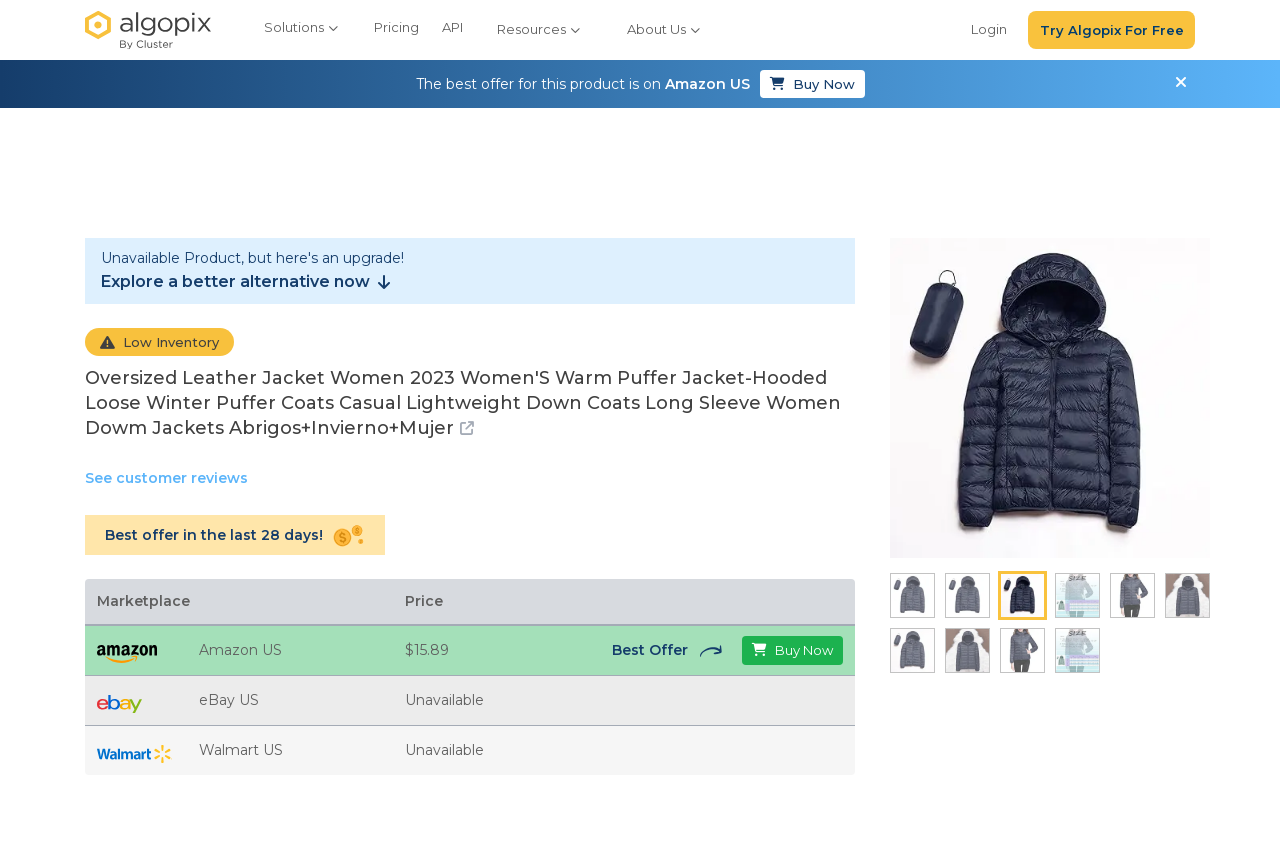Find the bounding box coordinates of the clickable area required to complete the following action: "Click on the 'Try Algopix For Free' button".

[0.803, 0.013, 0.934, 0.058]